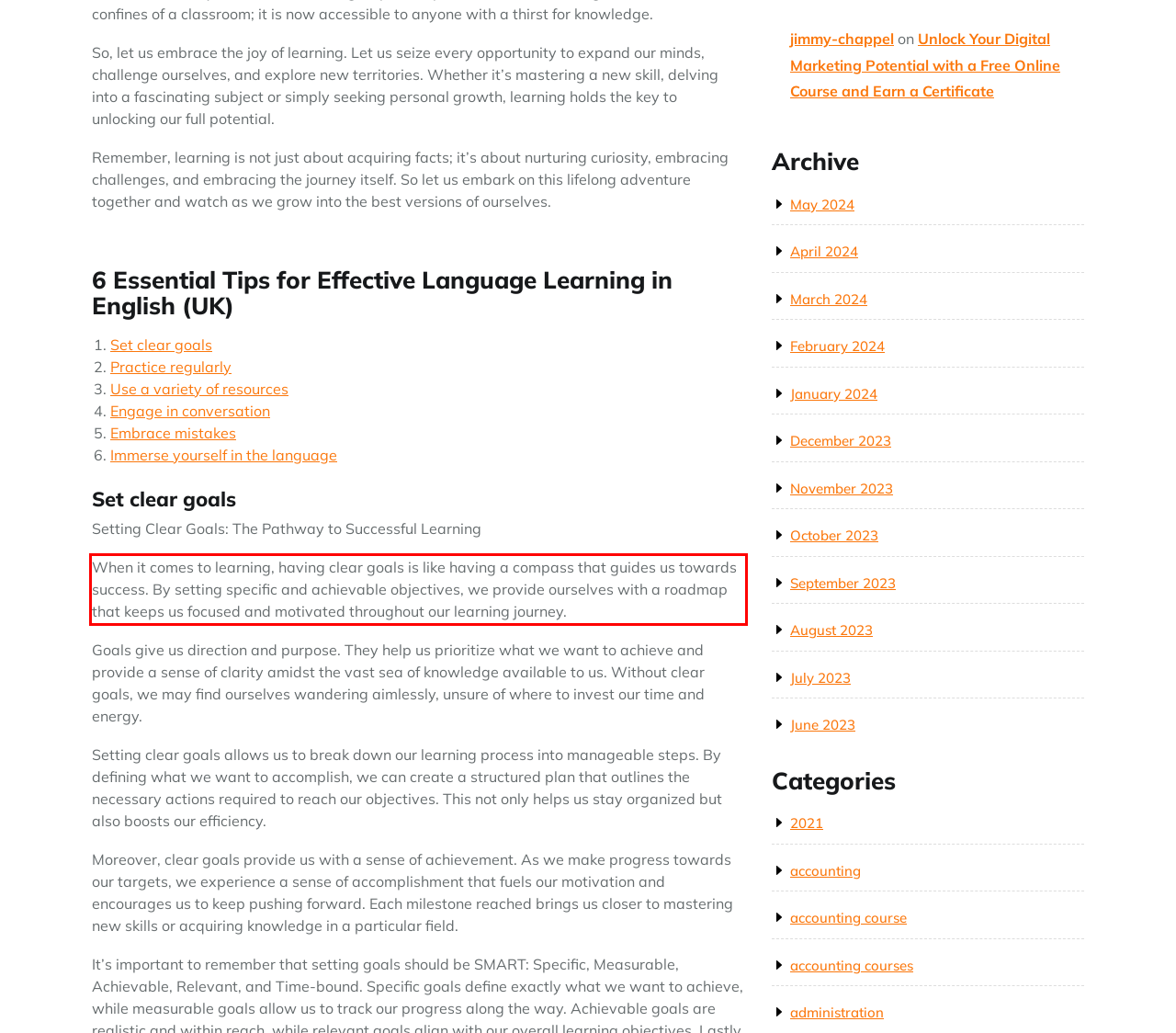Identify the text within the red bounding box on the webpage screenshot and generate the extracted text content.

When it comes to learning, having clear goals is like having a compass that guides us towards success. By setting specific and achievable objectives, we provide ourselves with a roadmap that keeps us focused and motivated throughout our learning journey.